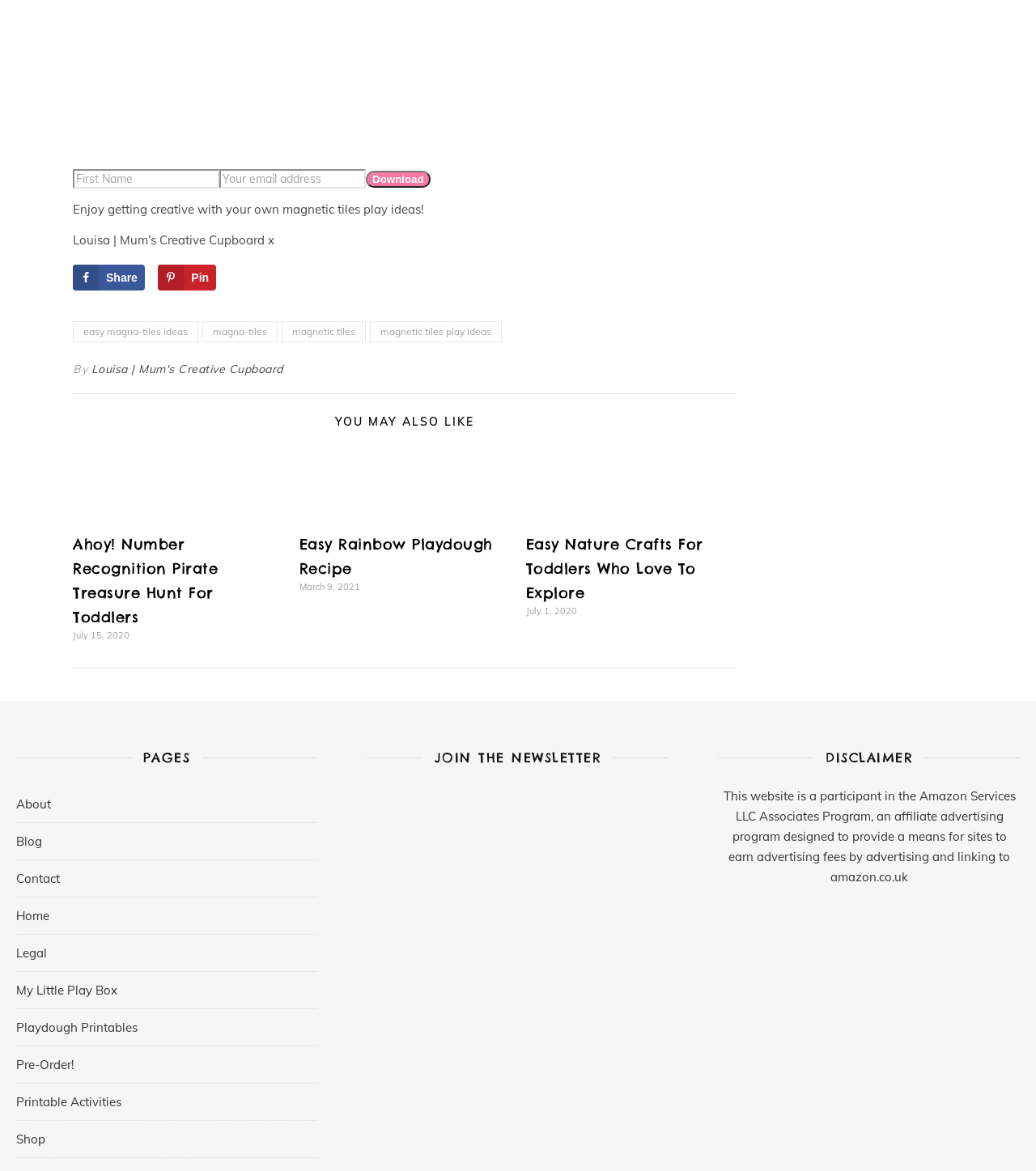Find the bounding box coordinates of the element I should click to carry out the following instruction: "Download".

[0.353, 0.146, 0.415, 0.16]